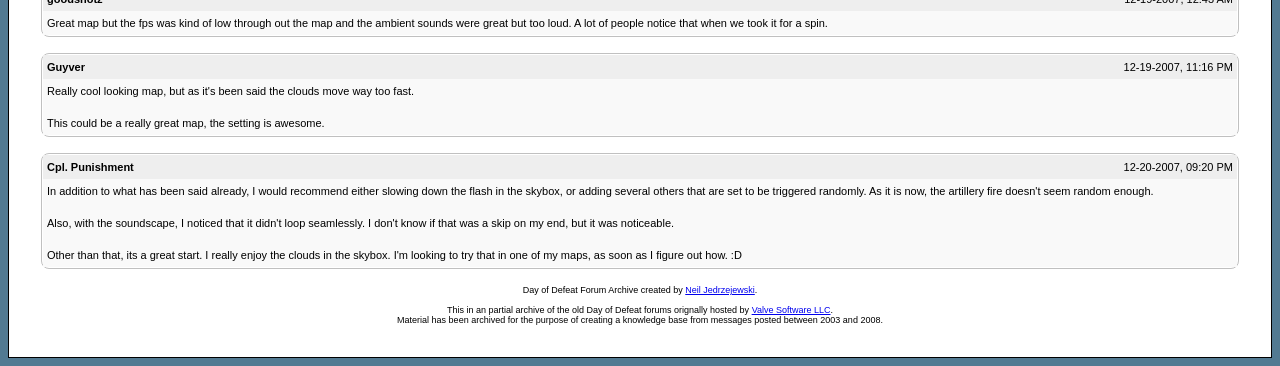Please determine the bounding box coordinates for the UI element described here. Use the format (top-left x, top-left y, bottom-right x, bottom-right y) with values bounded between 0 and 1: Neil Jedrzejewski

[0.535, 0.779, 0.59, 0.806]